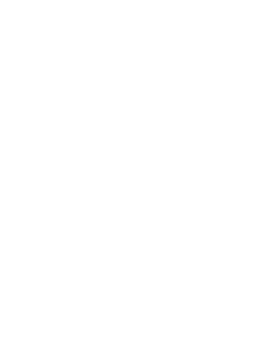What is the benefit of using this wall anchor?
Provide a short answer using one word or a brief phrase based on the image.

Prevent cracking